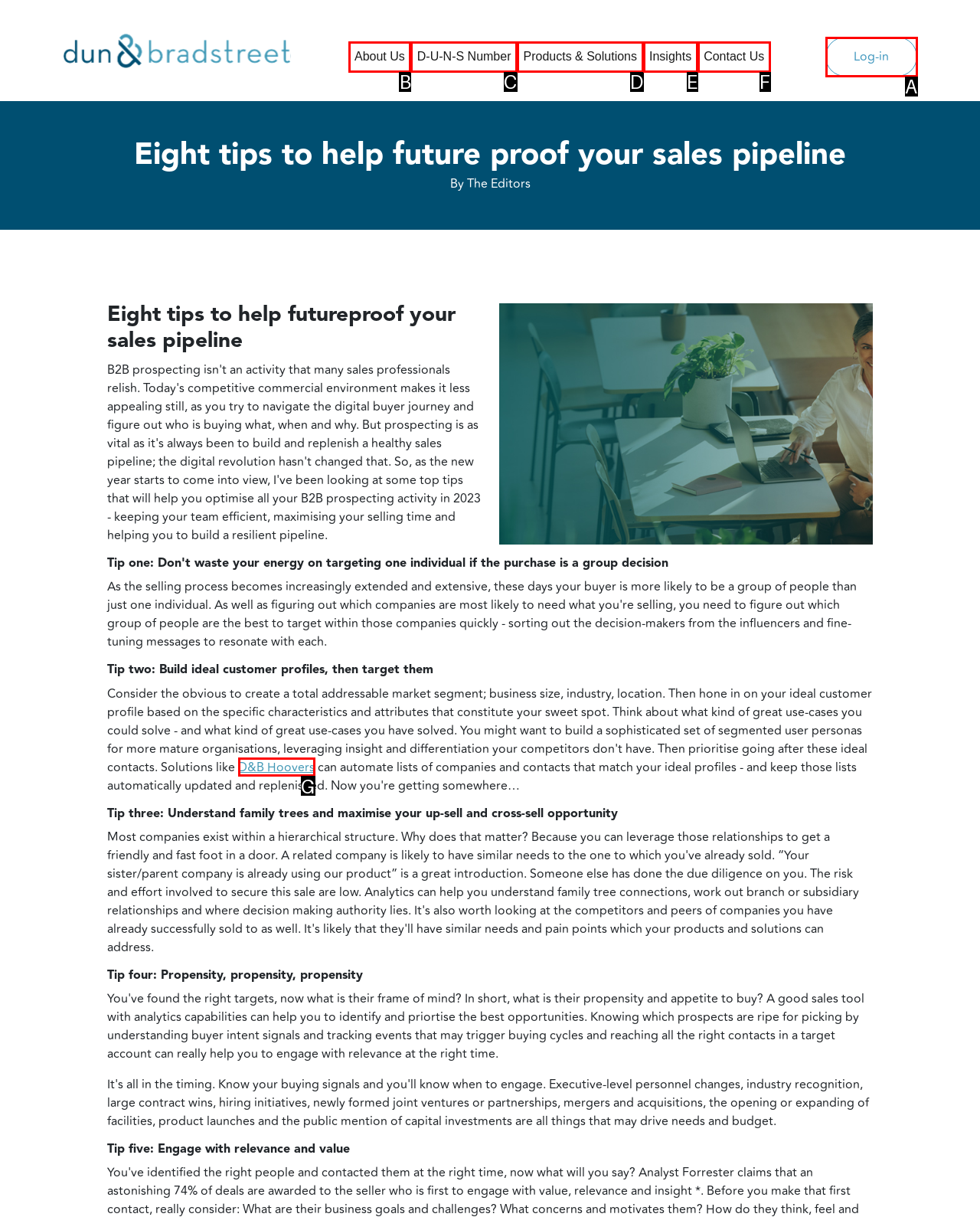Based on the description: Products & Solutions
Select the letter of the corresponding UI element from the choices provided.

D